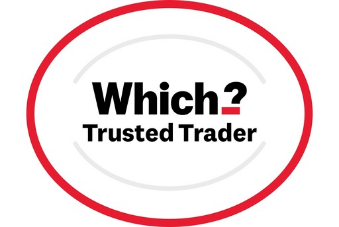Describe every aspect of the image in depth.

The image features the "Which? Trusted Trader" logo, prominently displayed within a red oval. The logo signifies a certification of quality and reliability for services provided by businesses that meet high standards. This designation is particularly relevant for companies in sectors such as home services, ensuring that consumers can trust the traders they engage with. It reflects a commitment to customer satisfaction and ethical practices, supporting the idea that businesses under this banner are verified and adhere to strict quality guidelines.